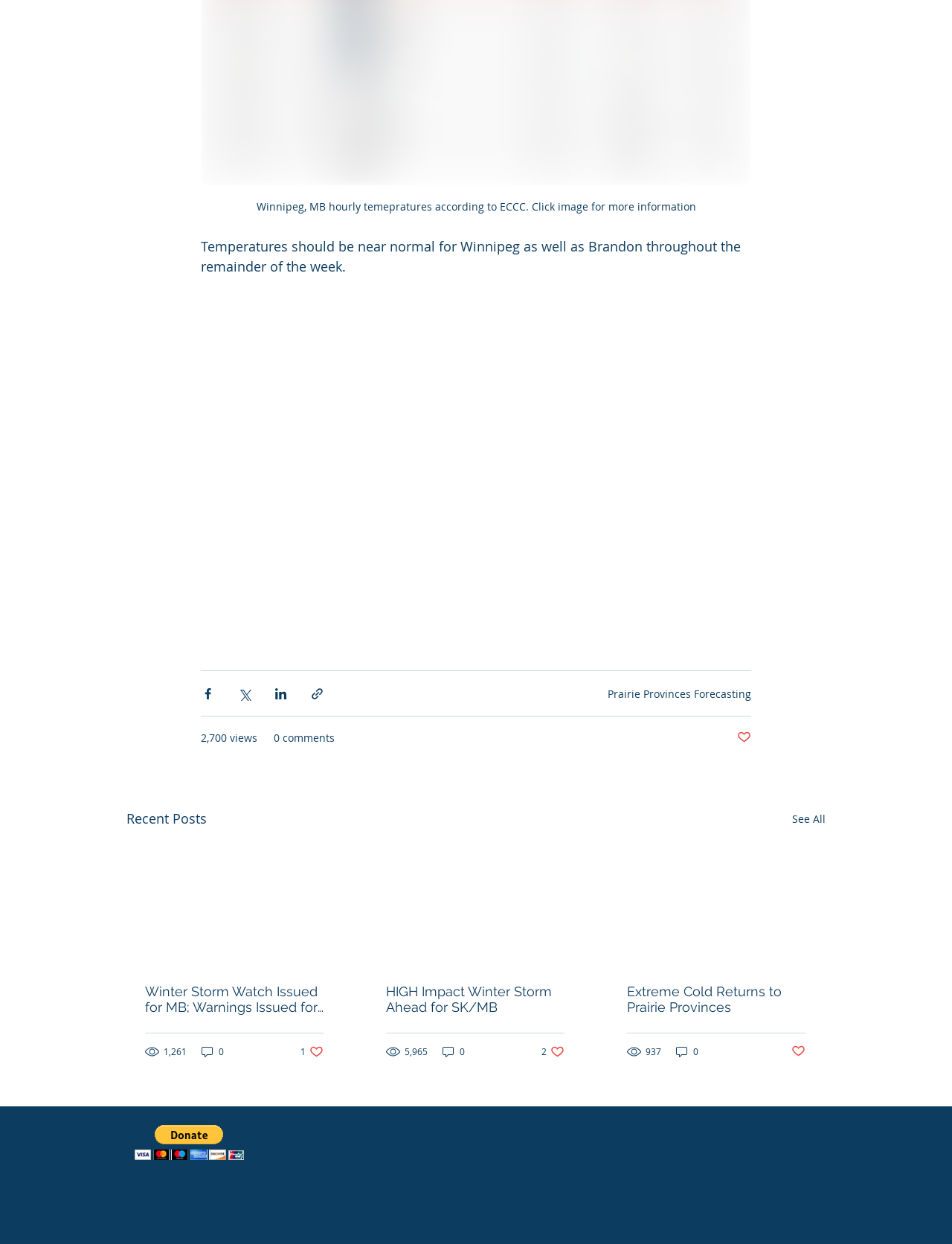How many views does the second article have?
Provide an in-depth answer to the question, covering all aspects.

The second article has 5,965 views, which can be seen from the generic element '5,965 views' inside the article element.